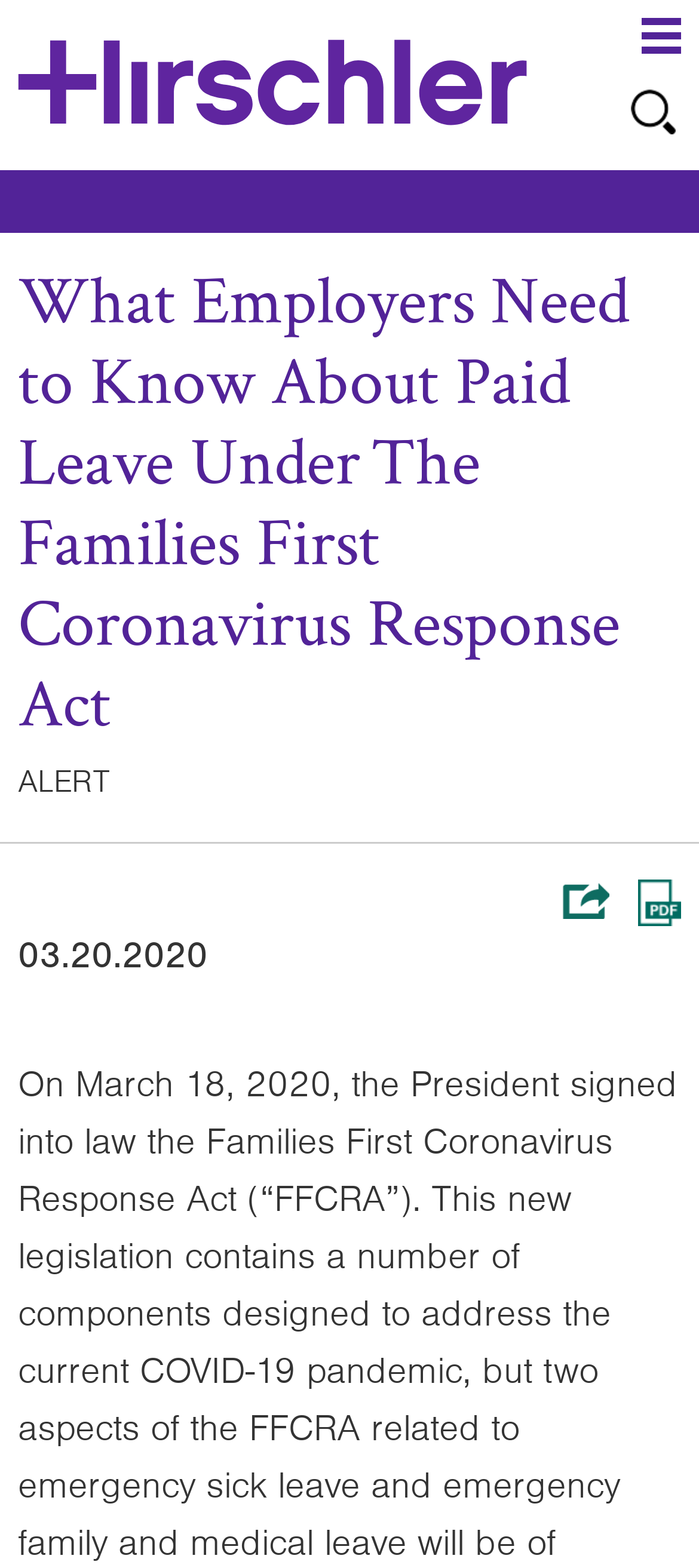Based on the element description "Main Menu", predict the bounding box coordinates of the UI element.

[0.918, 0.011, 0.974, 0.034]